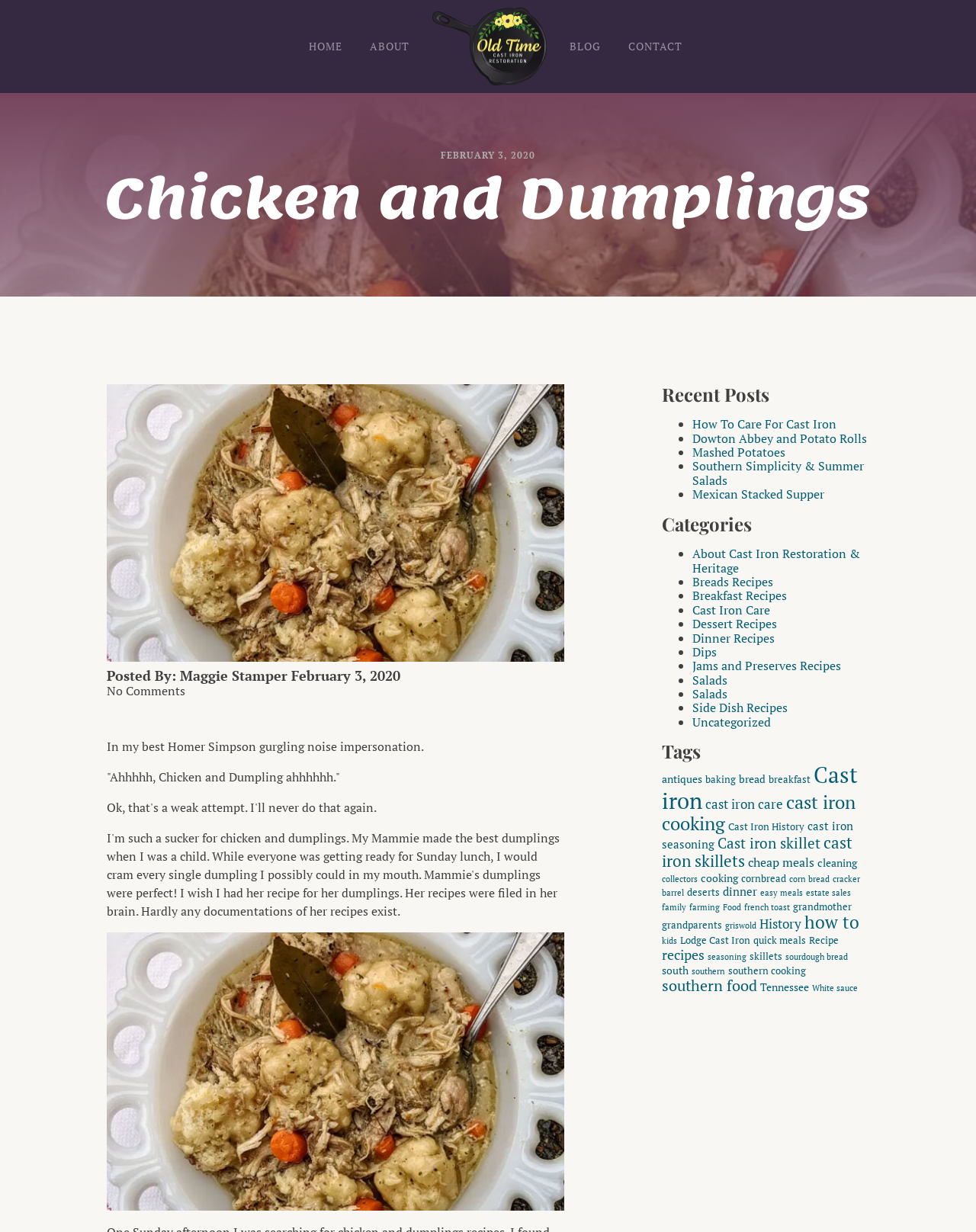Highlight the bounding box coordinates of the region I should click on to meet the following instruction: "Click on the 'Cast Iron Care' category".

[0.709, 0.488, 0.789, 0.502]